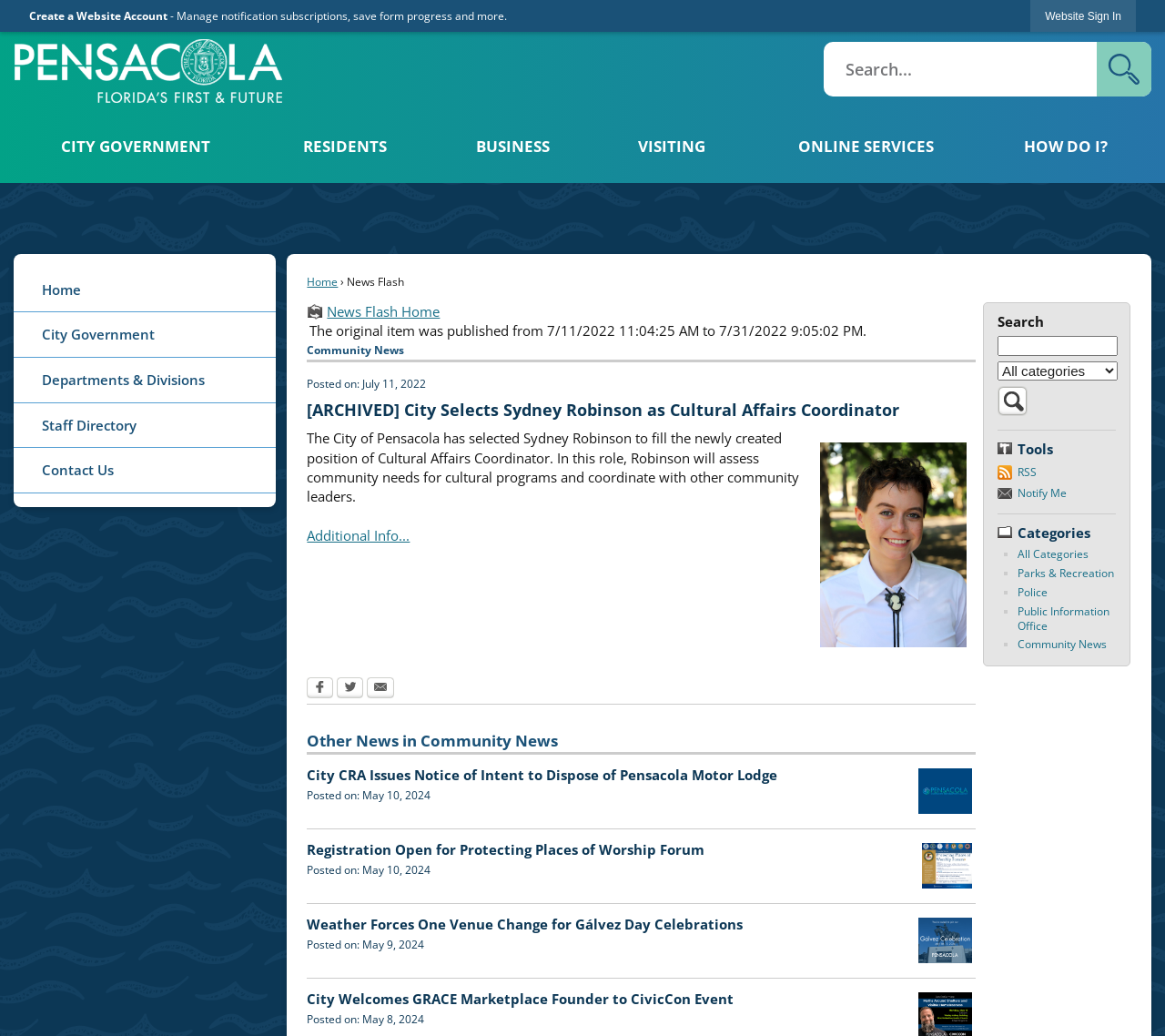What is the purpose of the 'Notify Me' link?
Please respond to the question with a detailed and thorough explanation.

The 'Notify Me' link is located in the 'Tools' section, and it is likely that it is used to receive notifications or updates from the website, possibly related to news or events.